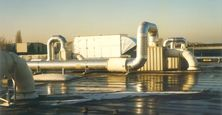What is the purpose of the metallic pipes?
Please give a detailed and elaborate answer to the question.

The caption states that the pipes are essential components, suggesting a sophisticated system for managing gases or other emissions as part of advanced environmental control technology, which implies that the purpose of the metallic pipes is to manage gases or emissions.